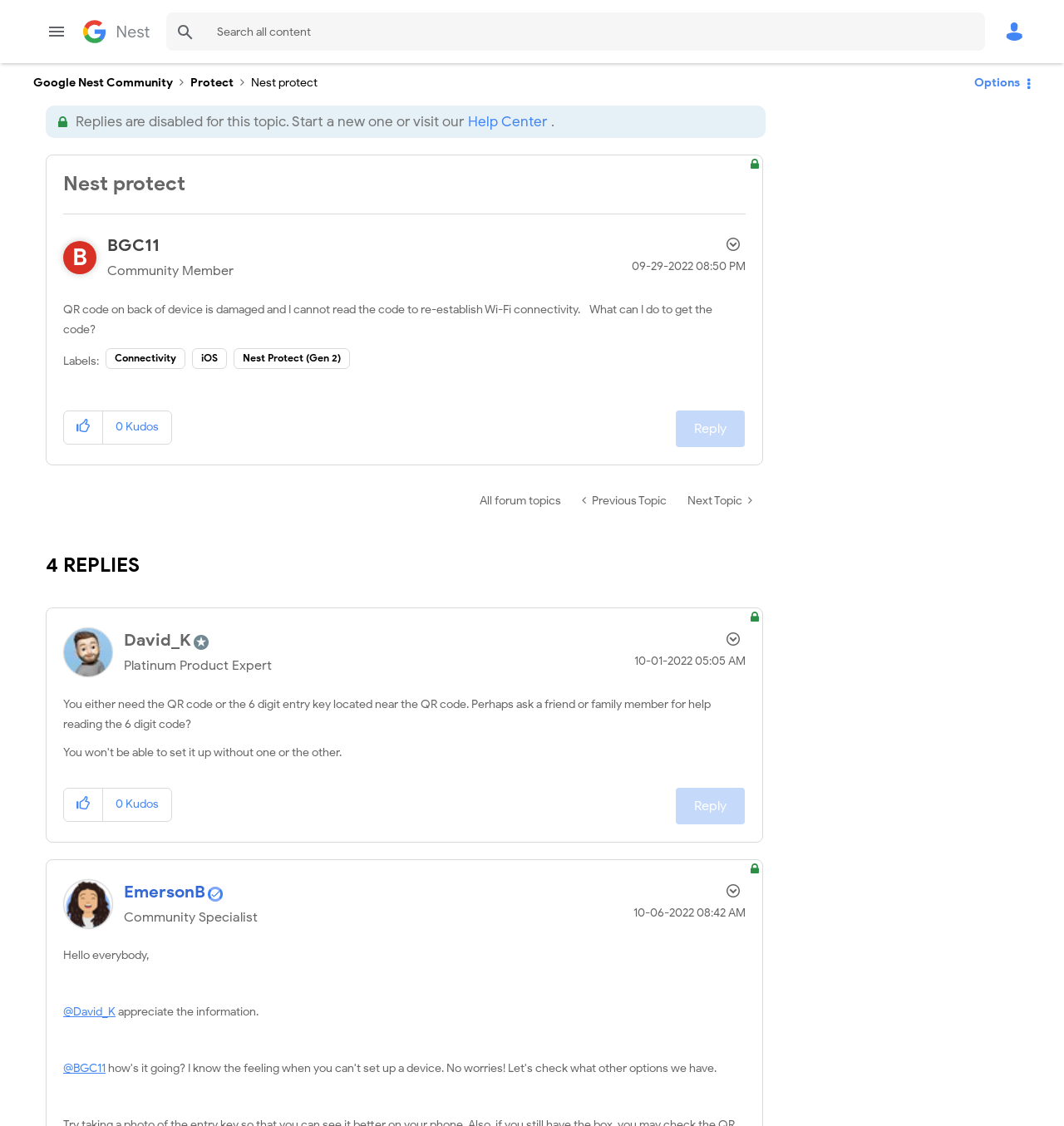Provide a single word or phrase to answer the given question: 
What is the topic of the current discussion?

Nest protect